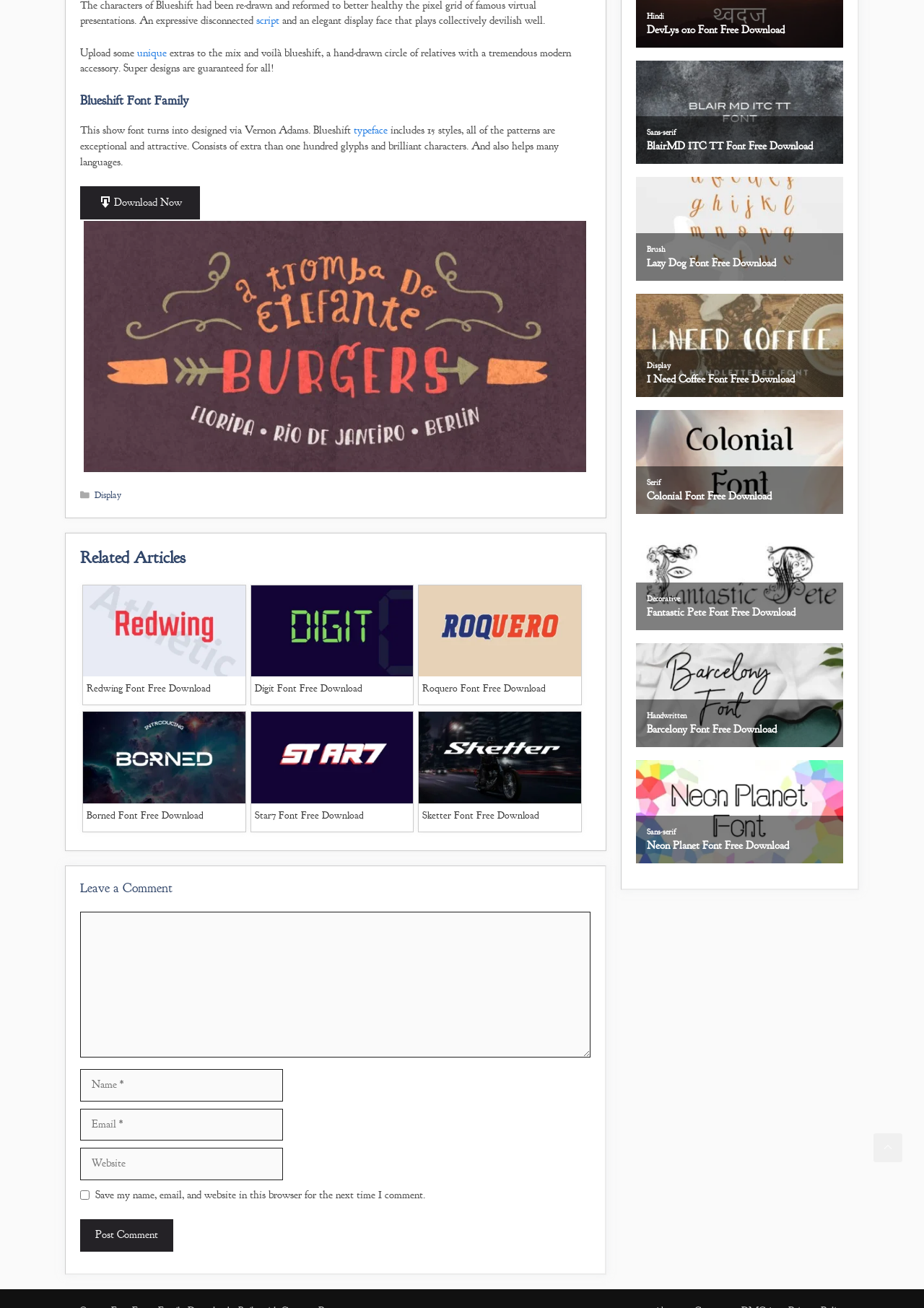Ascertain the bounding box coordinates for the UI element detailed here: "name="submit" value="Post Comment"". The coordinates should be provided as [left, top, right, bottom] with each value being a float between 0 and 1.

[0.087, 0.932, 0.188, 0.957]